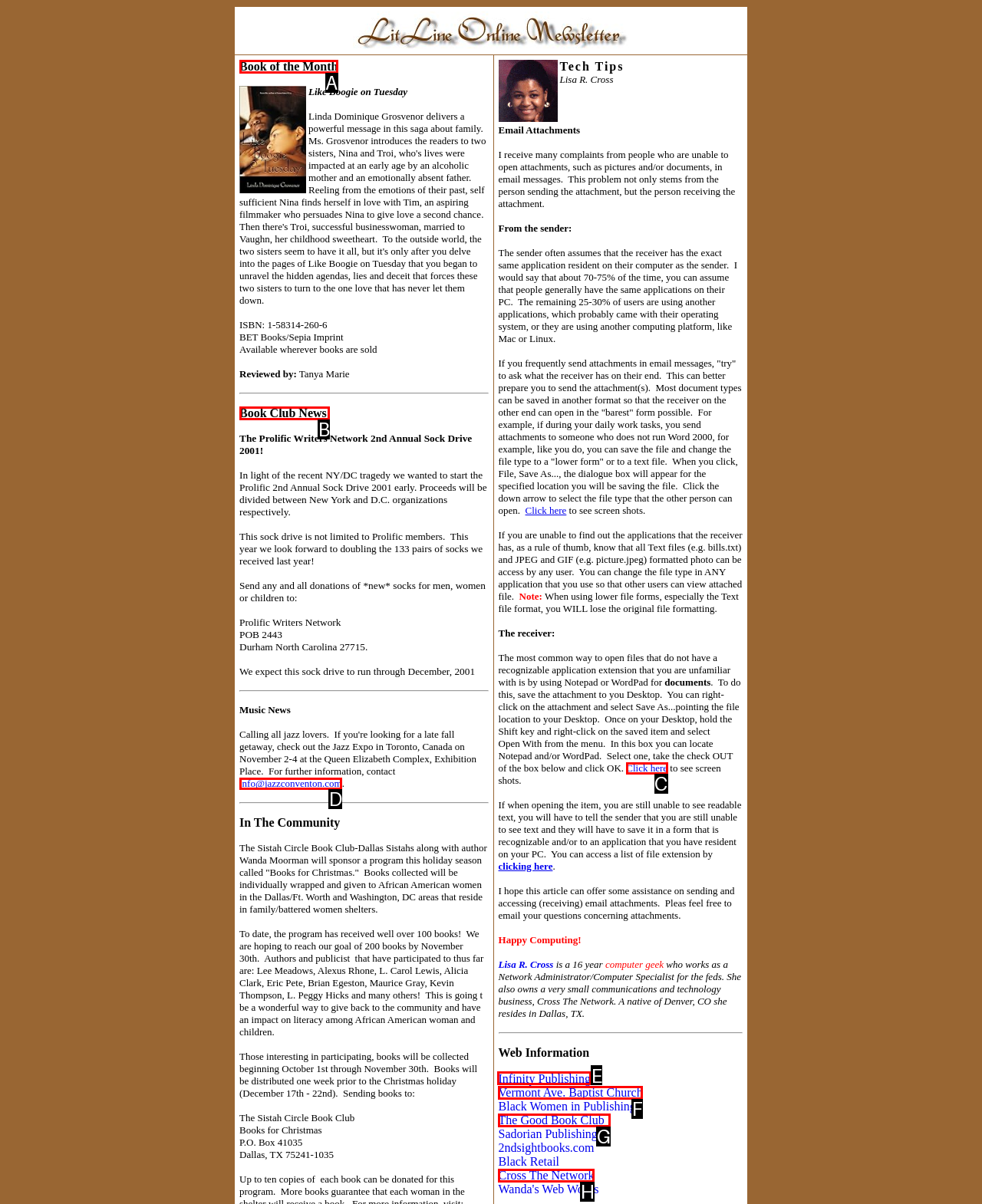Identify the appropriate lettered option to execute the following task: Click the link to Infinity Publishing
Respond with the letter of the selected choice.

E